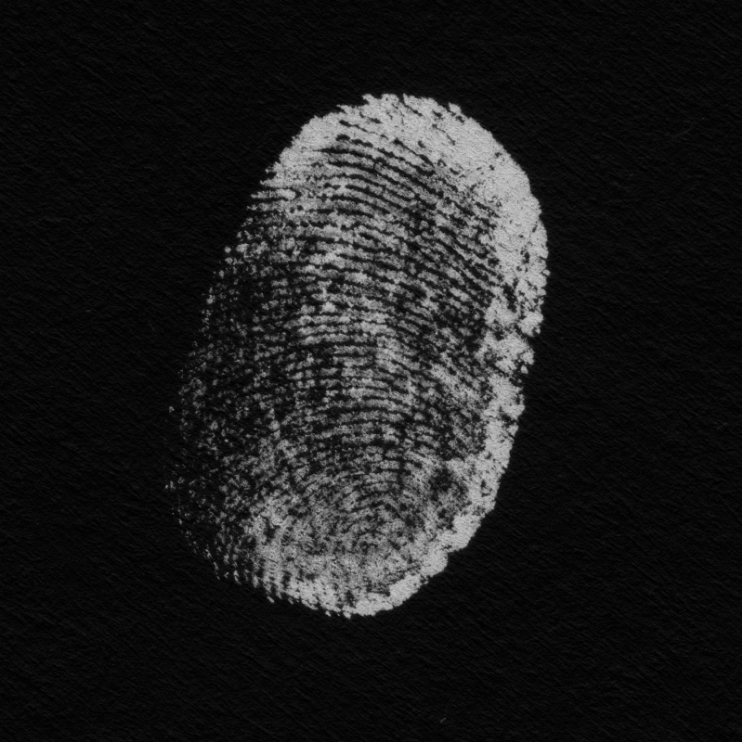Please provide a short answer using a single word or phrase for the question:
What theme does the image likely symbolize?

Identity